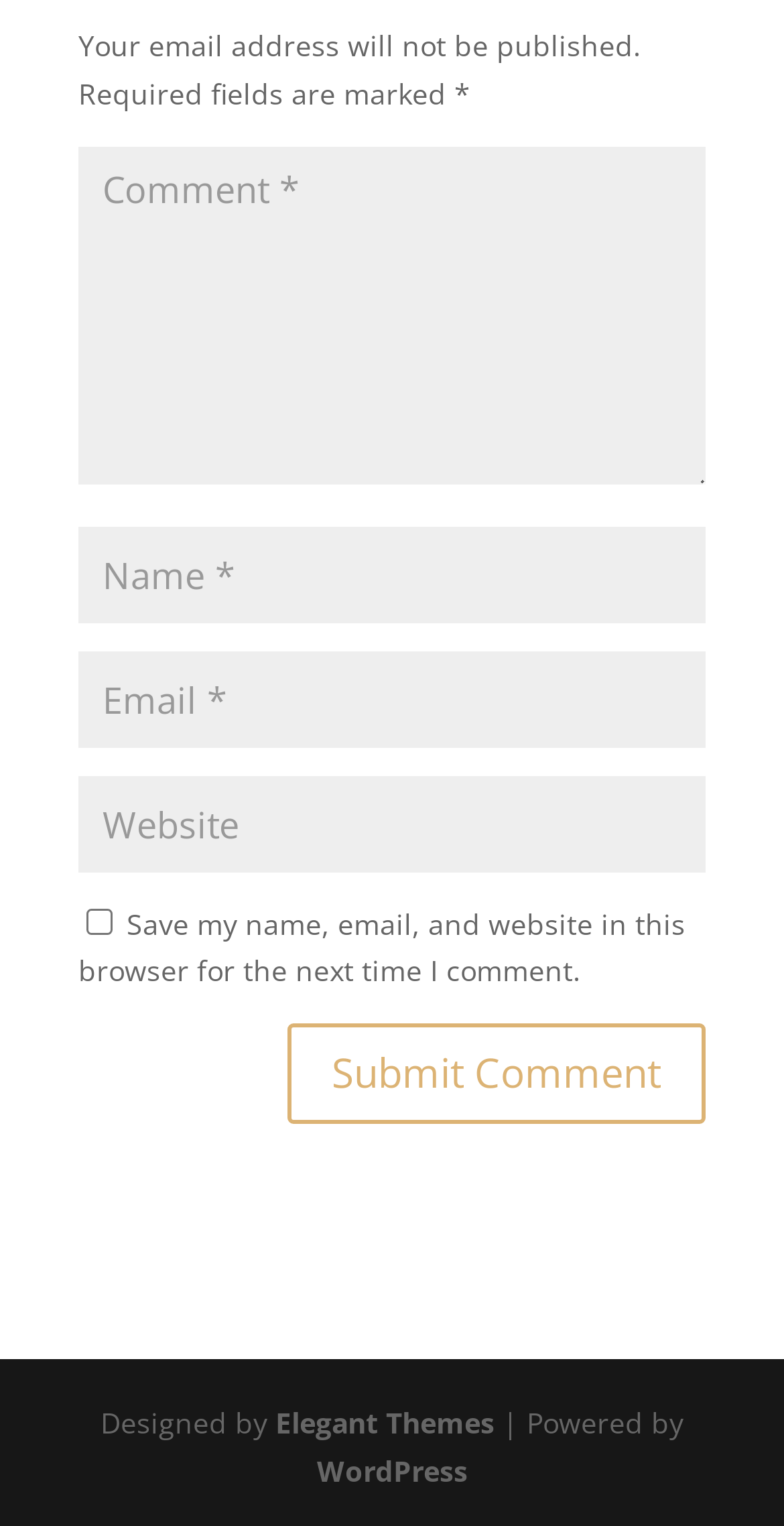Specify the bounding box coordinates of the area to click in order to follow the given instruction: "Submit your comment."

[0.367, 0.671, 0.9, 0.737]